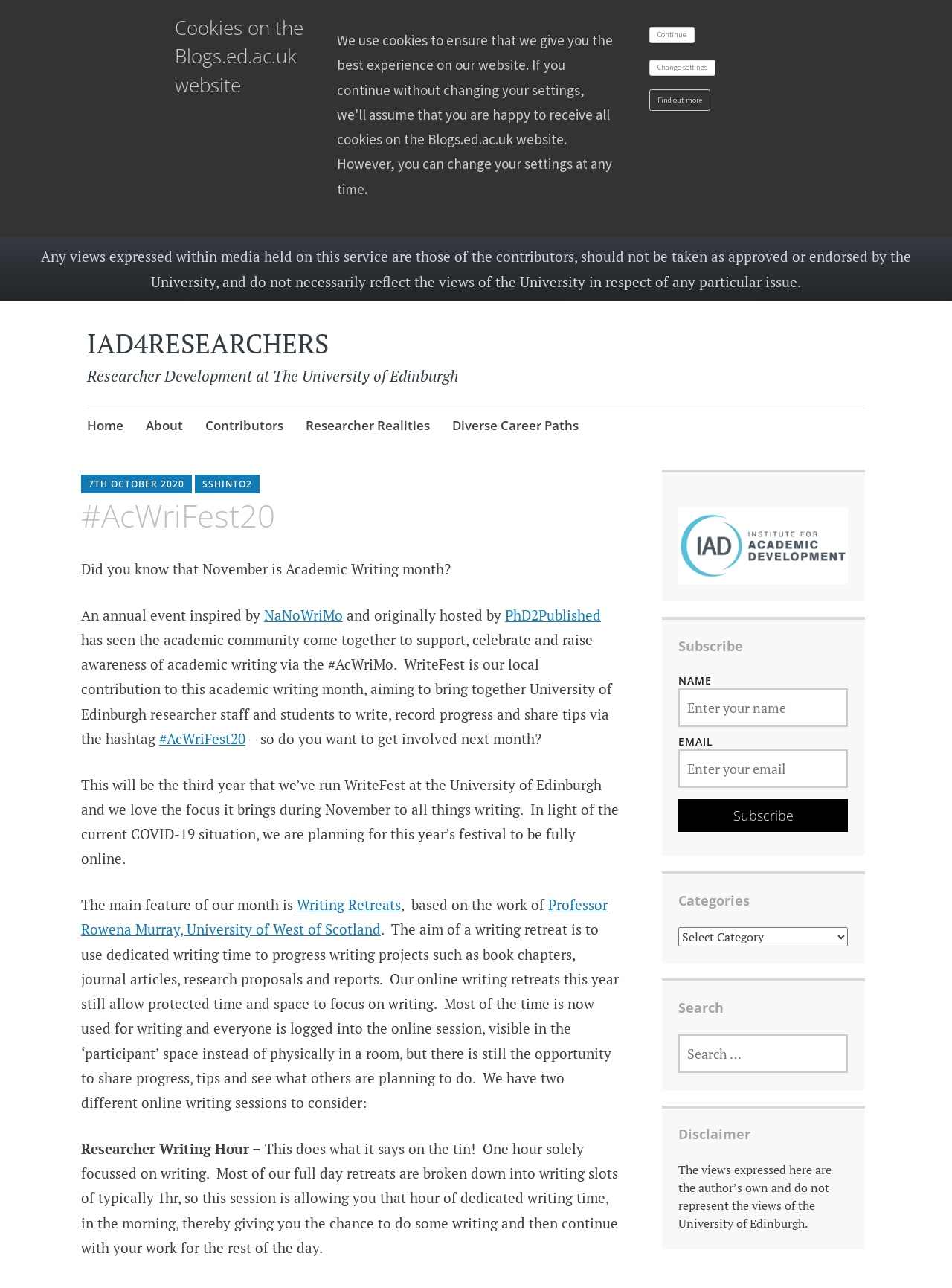What is required to subscribe?
Using the information from the image, provide a comprehensive answer to the question.

The webpage has a subscription section where it asks for NAME and EMAIL. The EMAIL field is marked as required, indicating that it is necessary to provide an email address to subscribe.